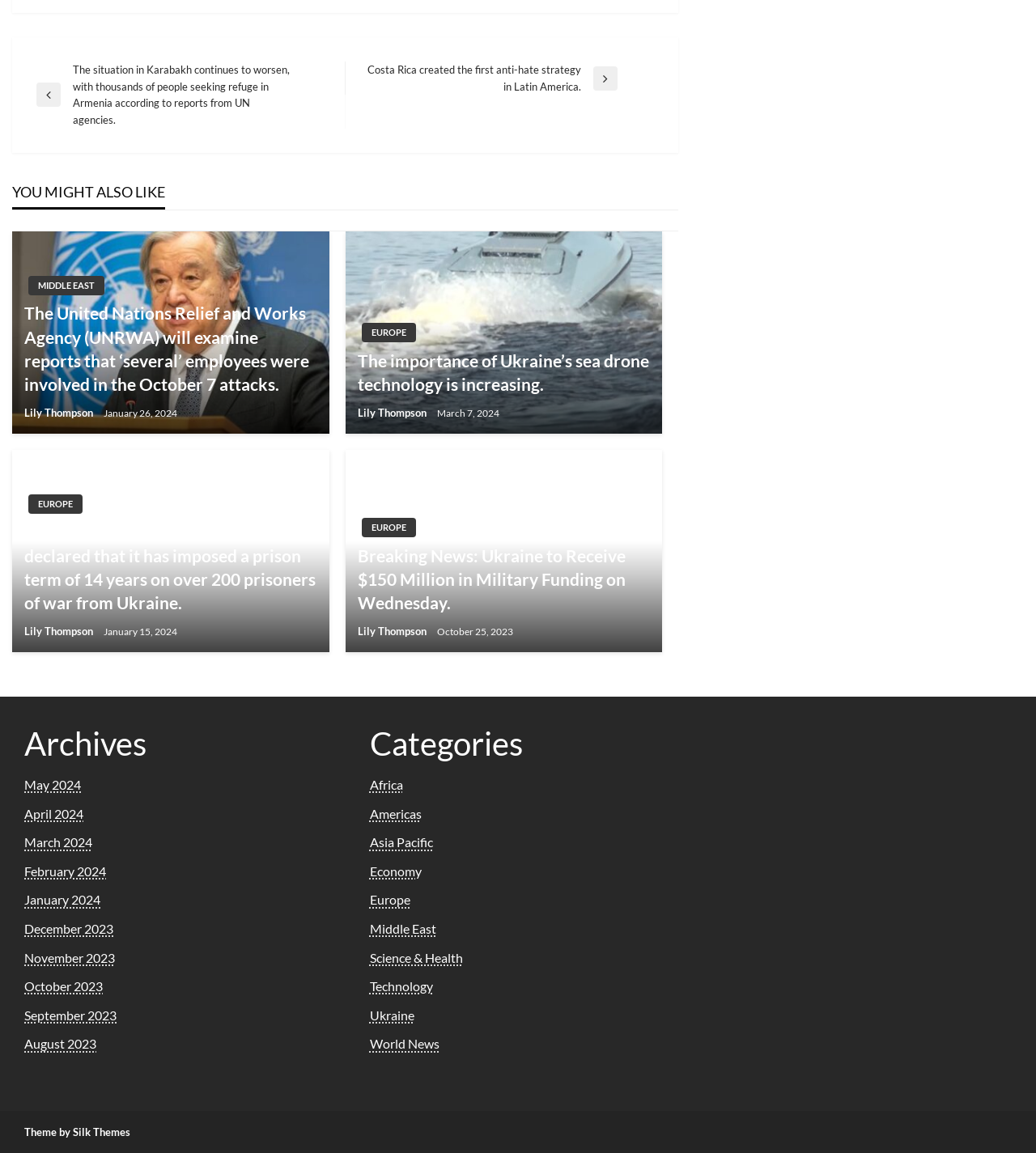Identify the bounding box coordinates necessary to click and complete the given instruction: "Click on the 'Previous Post' link".

[0.035, 0.053, 0.333, 0.112]